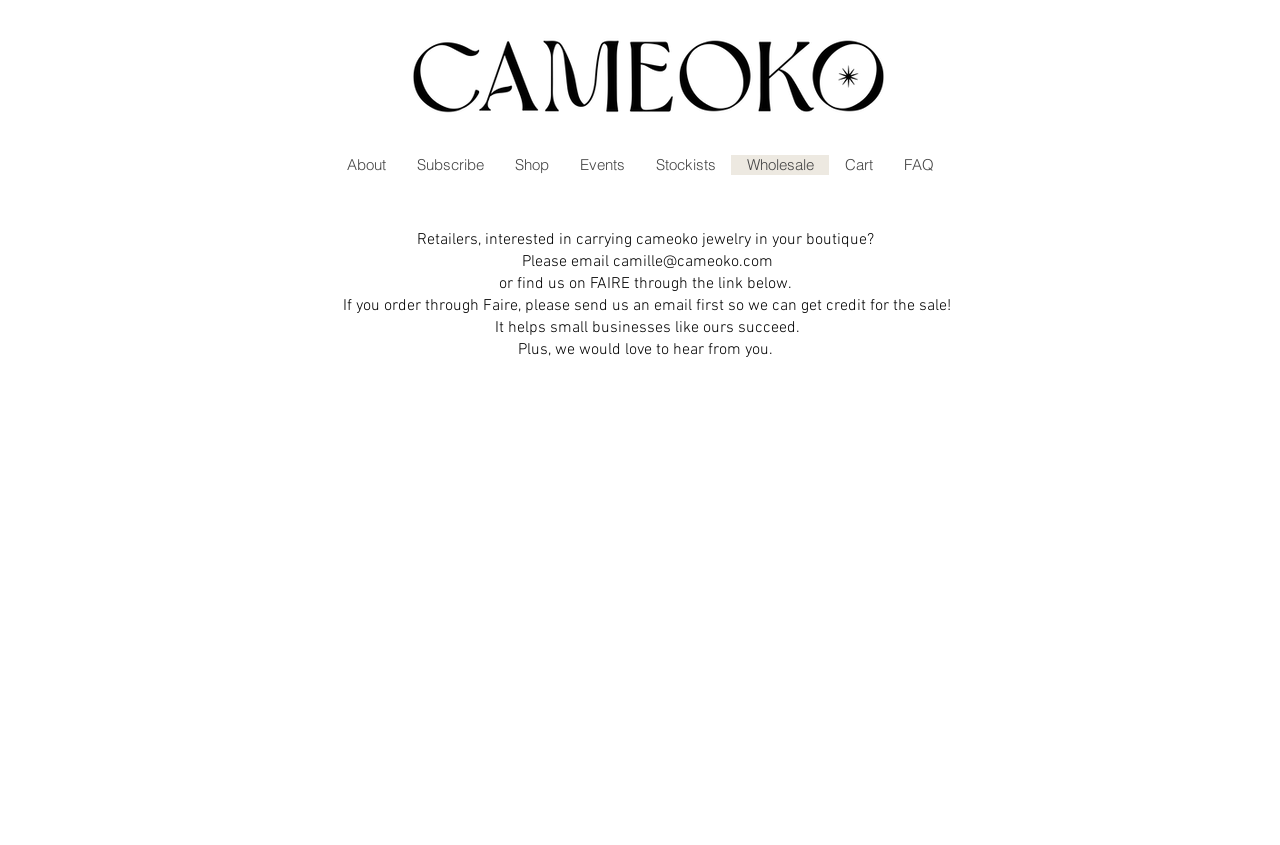Determine the bounding box coordinates of the clickable region to follow the instruction: "Learn about Kinder Incursions".

None